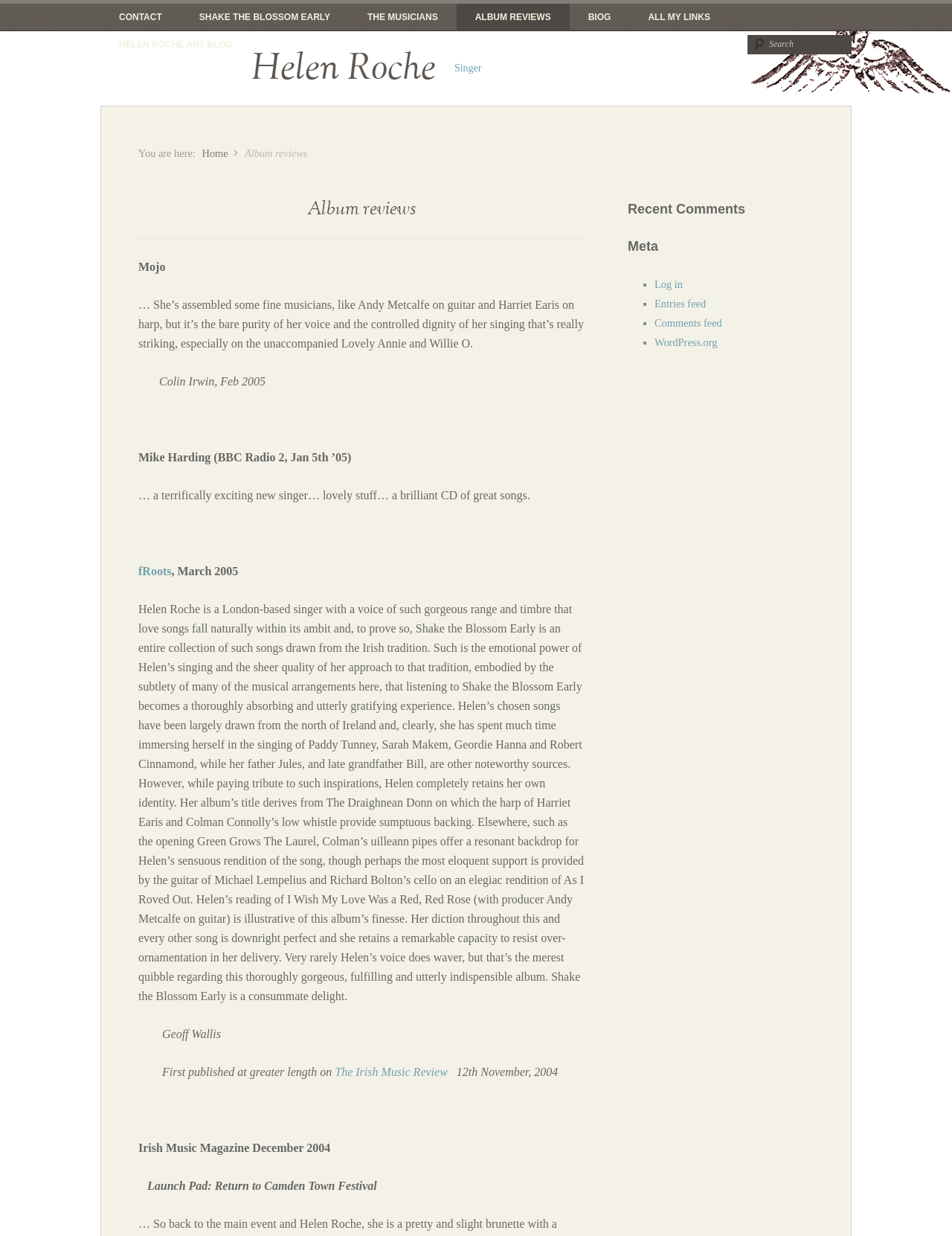Locate the bounding box of the UI element defined by this description: "All my links". The coordinates should be given as four float numbers between 0 and 1, formatted as [left, top, right, bottom].

[0.661, 0.003, 0.766, 0.025]